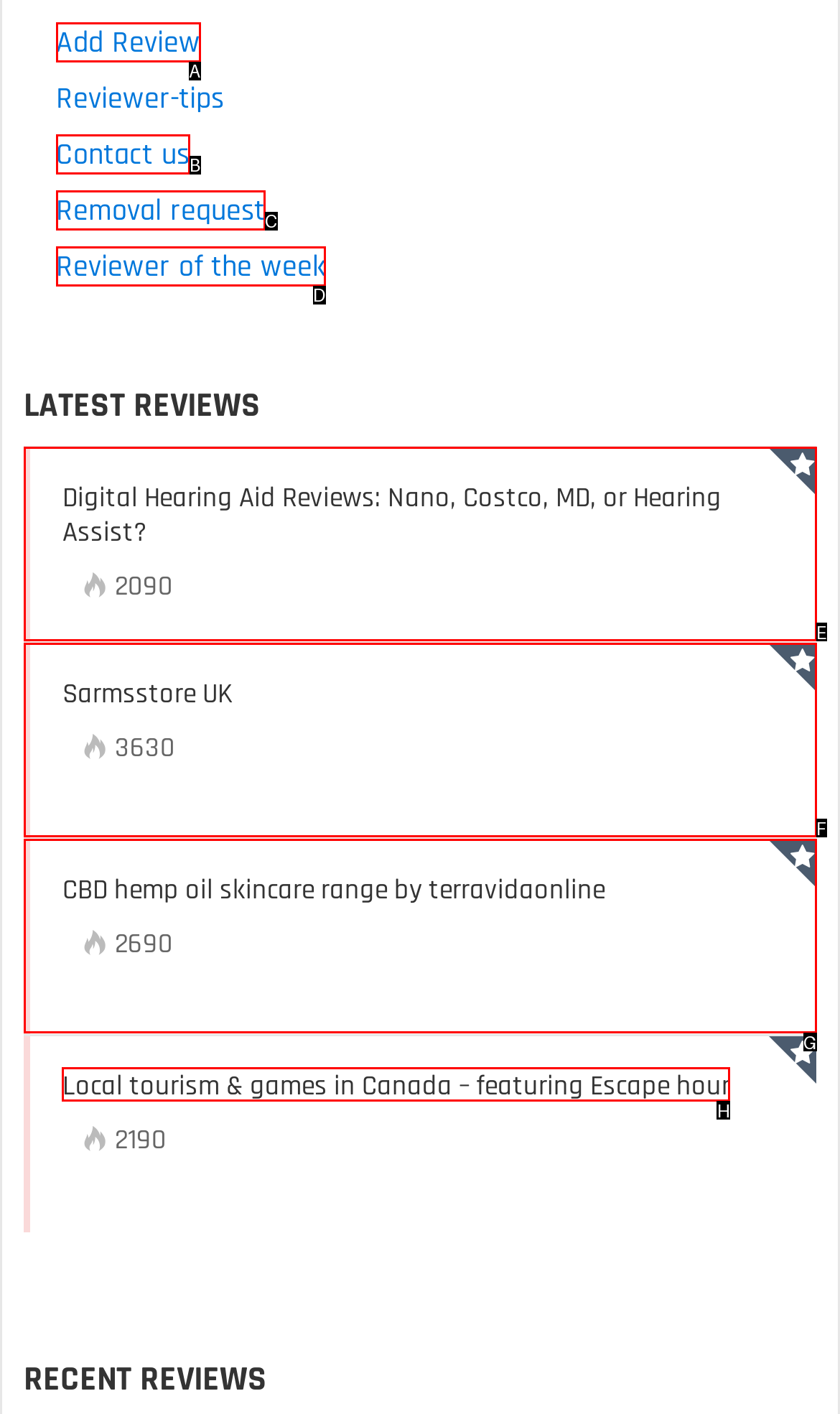Decide which UI element to click to accomplish the task: Read review of 'Local tourism & games in Canada – featuring Escape hour'
Respond with the corresponding option letter.

H